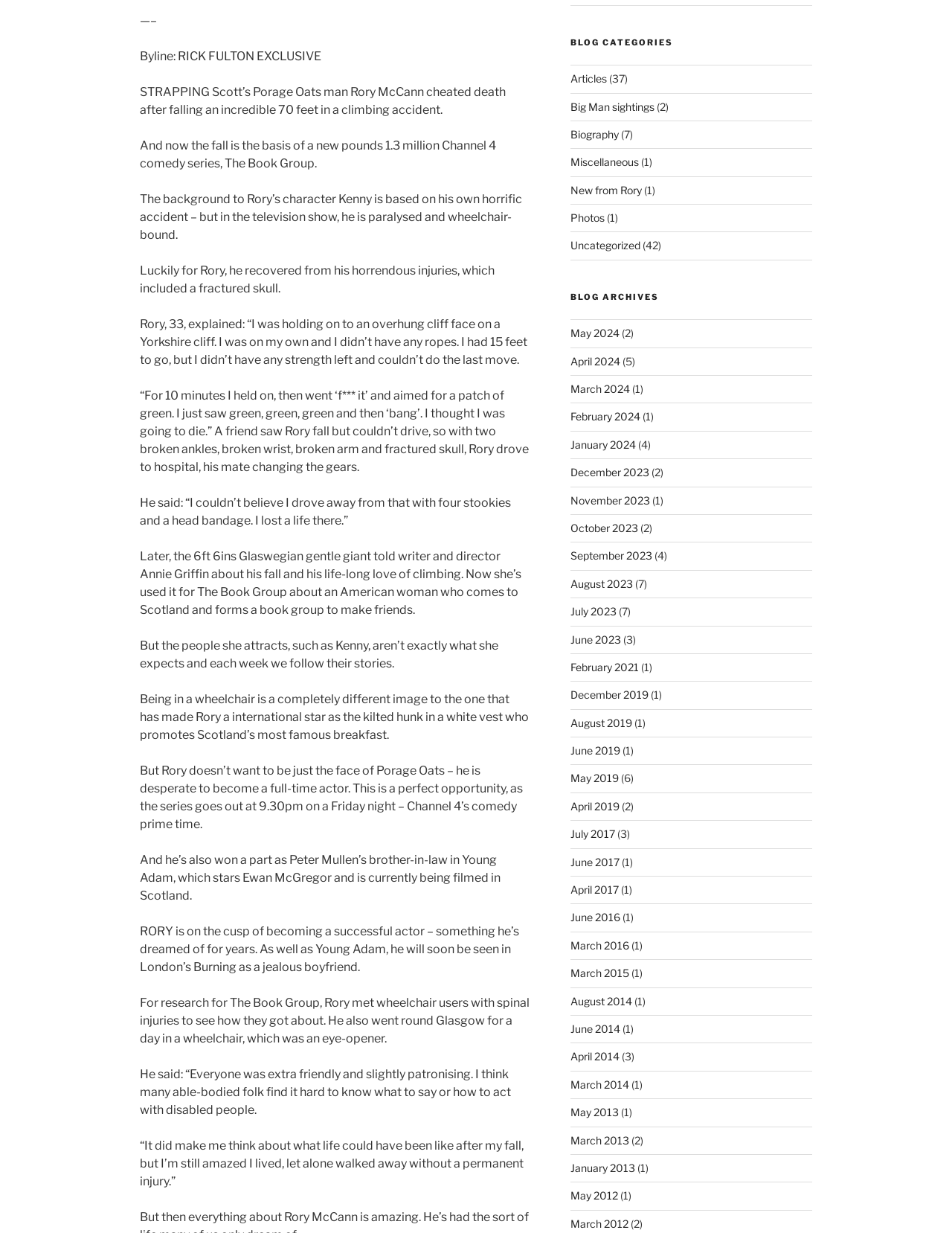Please predict the bounding box coordinates (top-left x, top-left y, bottom-right x, bottom-right y) for the UI element in the screenshot that fits the description: Uncategorized

[0.599, 0.194, 0.672, 0.204]